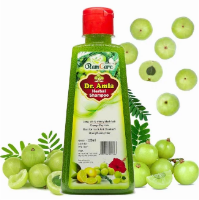Please examine the image and provide a detailed answer to the question: What is surrounding the shampoo bottle?

The caption states that surrounding the bottle are several amla fruits, reinforcing the connection to nature and the product's herbal roots, which suggests that the objects surrounding the shampoo bottle are amla fruits.